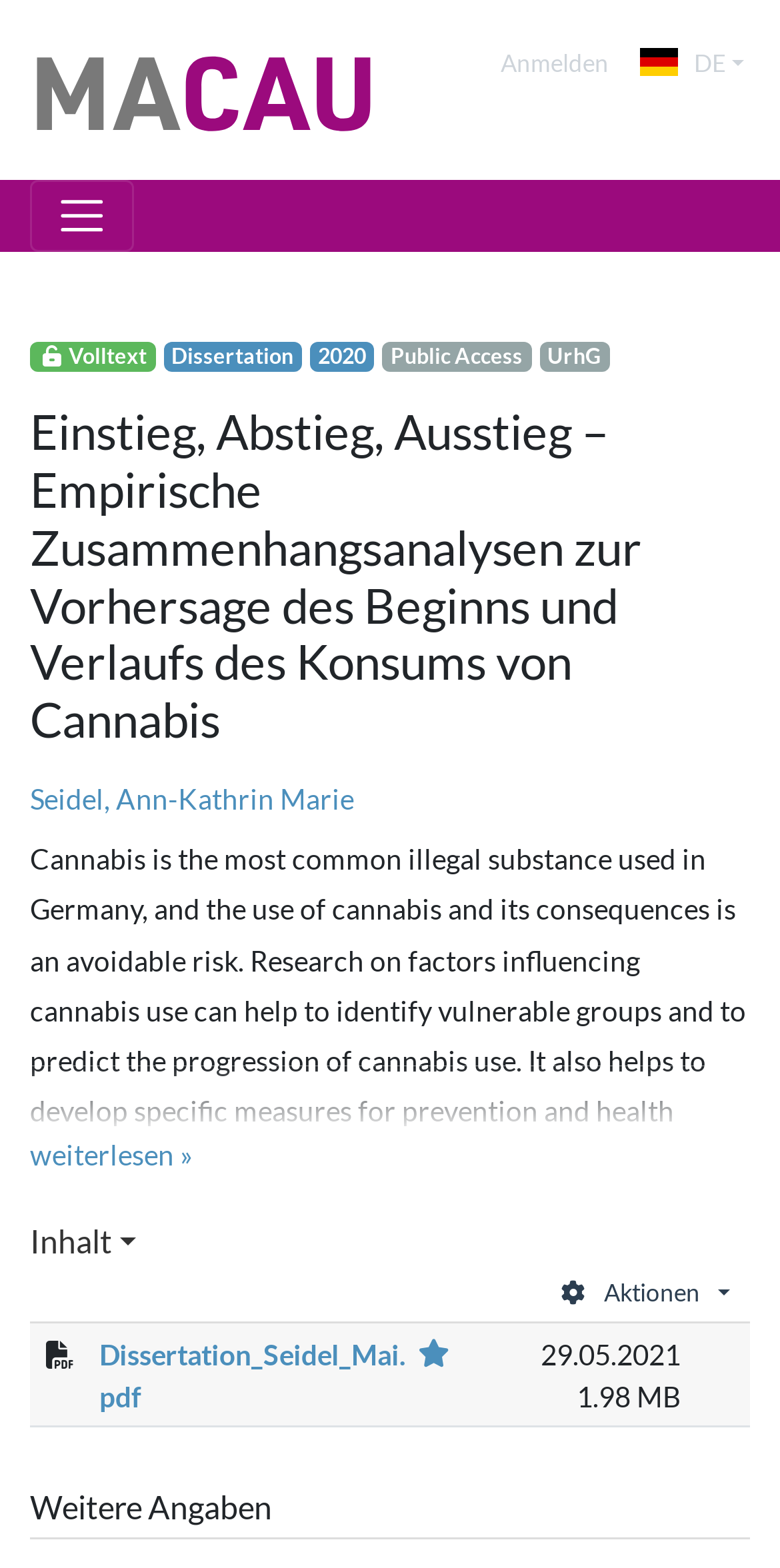Locate the bounding box coordinates of the element that should be clicked to execute the following instruction: "Read more about the publication".

[0.038, 0.726, 0.246, 0.747]